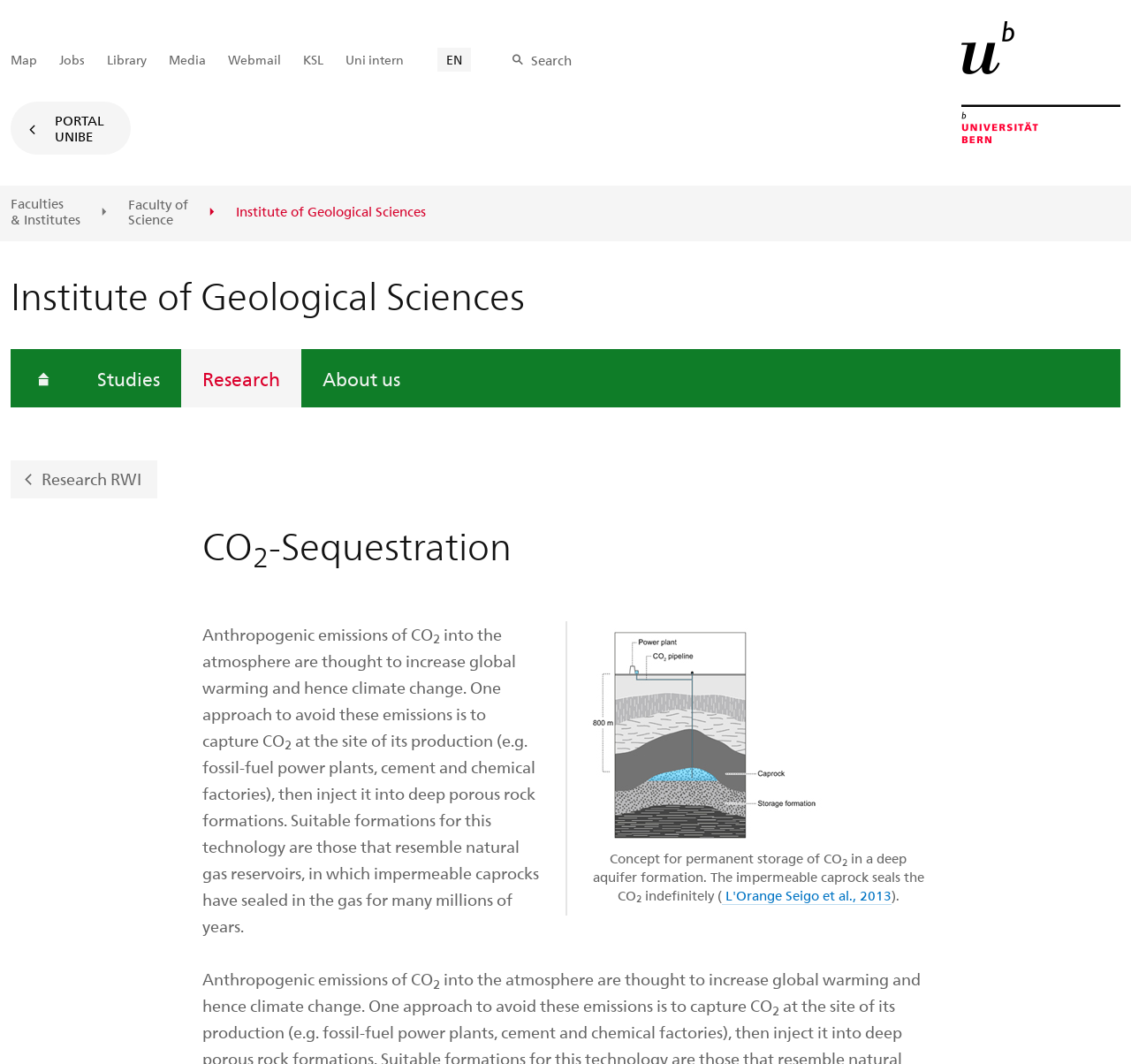Please find the bounding box coordinates of the element that must be clicked to perform the given instruction: "learn about CO2-Sequestration research". The coordinates should be four float numbers from 0 to 1, i.e., [left, top, right, bottom].

[0.179, 0.492, 0.991, 0.534]